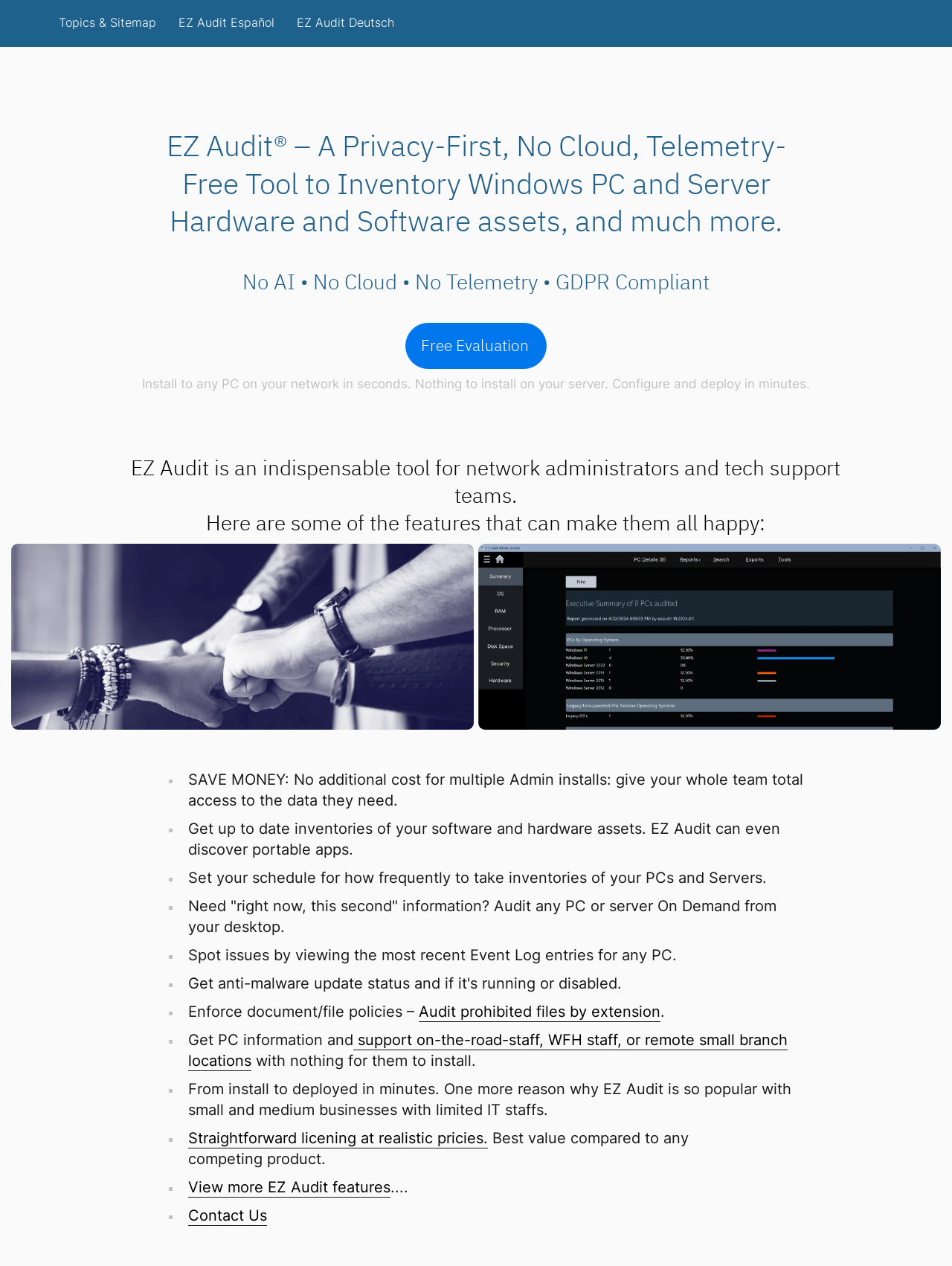Is EZ Audit suitable for small businesses? Analyze the screenshot and reply with just one word or a short phrase.

Yes